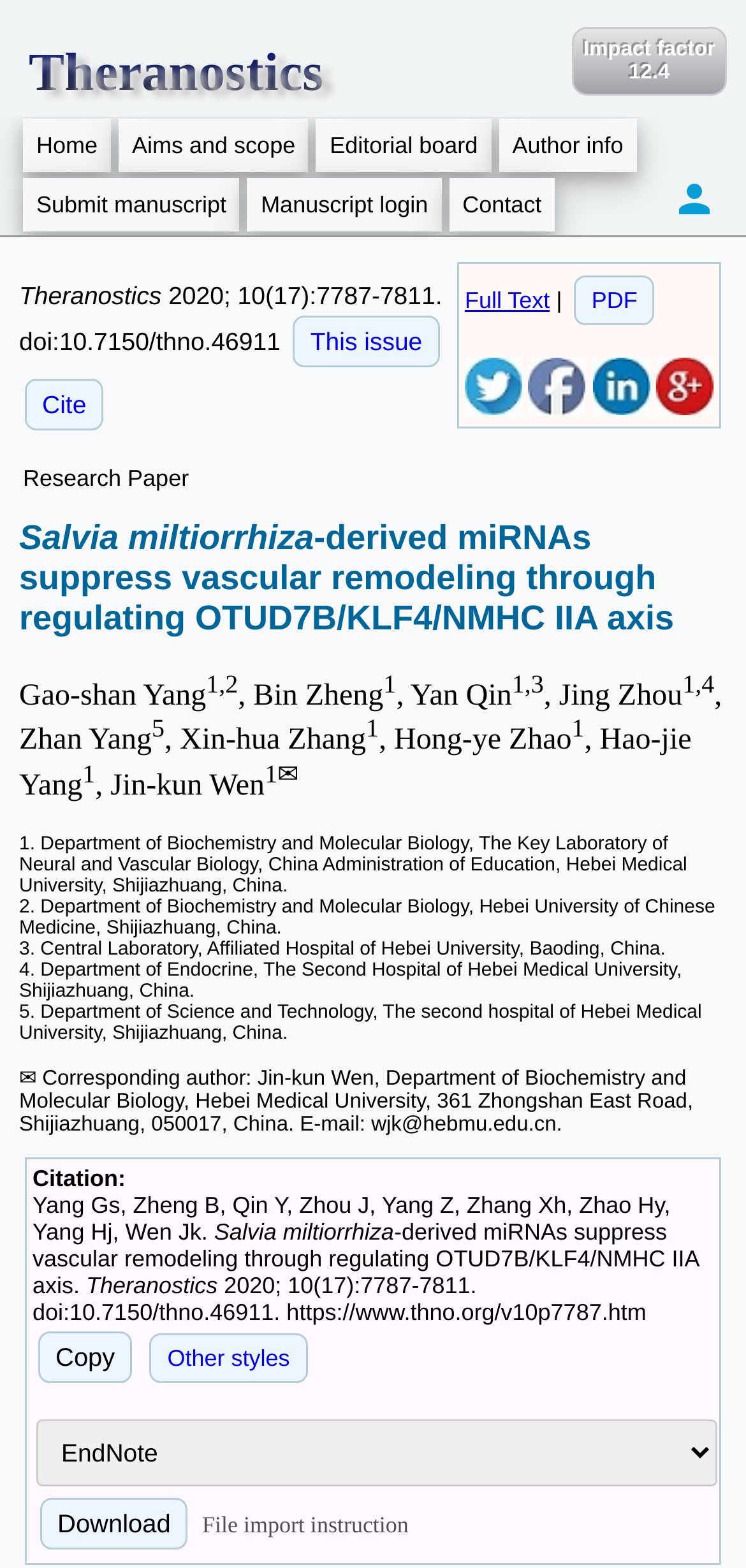Determine the bounding box coordinates for the region that must be clicked to execute the following instruction: "Click on the 'Submit manuscript' link".

[0.031, 0.113, 0.321, 0.148]